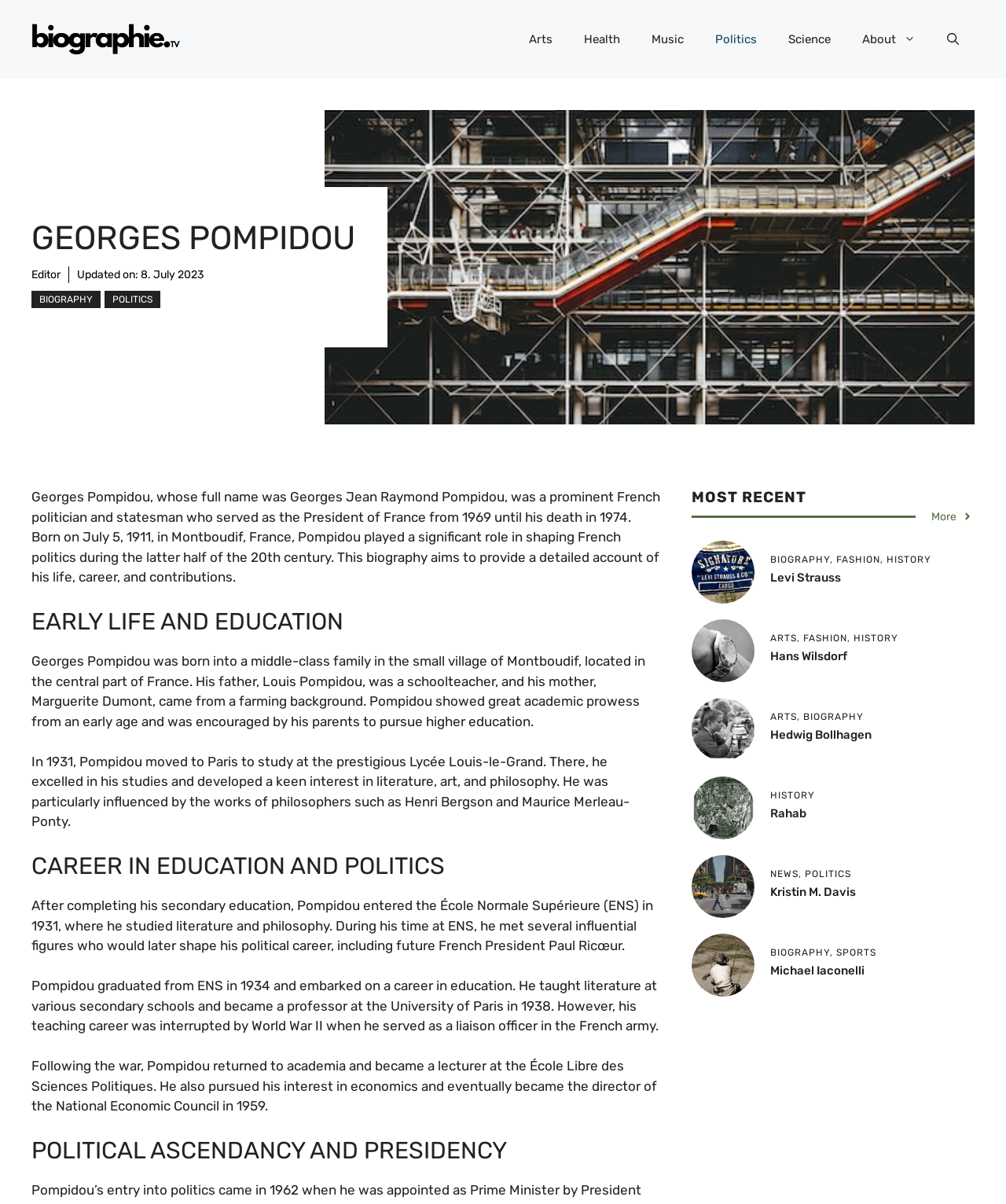Describe all visible elements and their arrangement on the webpage.

The webpage is about Georges Pompidou, a French politician and statesman who served as the President of France from 1969 until his death in 1974. At the top of the page, there is a banner with a link to "Biographie TV" and a navigation menu with links to various categories such as "Arts", "Health", "Music", "Politics", "Science", and "About". Below the banner, there is a heading "GEORGES POMPIDOU" followed by a link to "Editor" and a timestamp "Updated on: 8. July 2023".

The main content of the page is divided into sections, starting with a biography of Georges Pompidou. There is a large image of Pompidou on the left side of the page, accompanied by a detailed text about his life, career, and contributions. The text is divided into sections with headings such as "EARLY LIFE AND EDUCATION", "CAREER IN EDUCATION AND POLITICS", and "POLITICAL ASCENDANCY AND PRESIDENCY".

On the right side of the page, there are several sections with headings such as "MOST RECENT", "BIOGRAPHY, FASHION, HISTORY", "ARTS, FASHION, HISTORY", and so on. Each section contains a figure with an image and a link to a related biography, such as Levi Strauss, Hans Wilsdorf, Hedwig Bollhagen, Rahab, Kristin M. Davis, and Michael Iaconelli. These sections appear to be a list of related biographies or articles.

Overall, the webpage provides a detailed biography of Georges Pompidou and also offers links to other related biographies and articles.